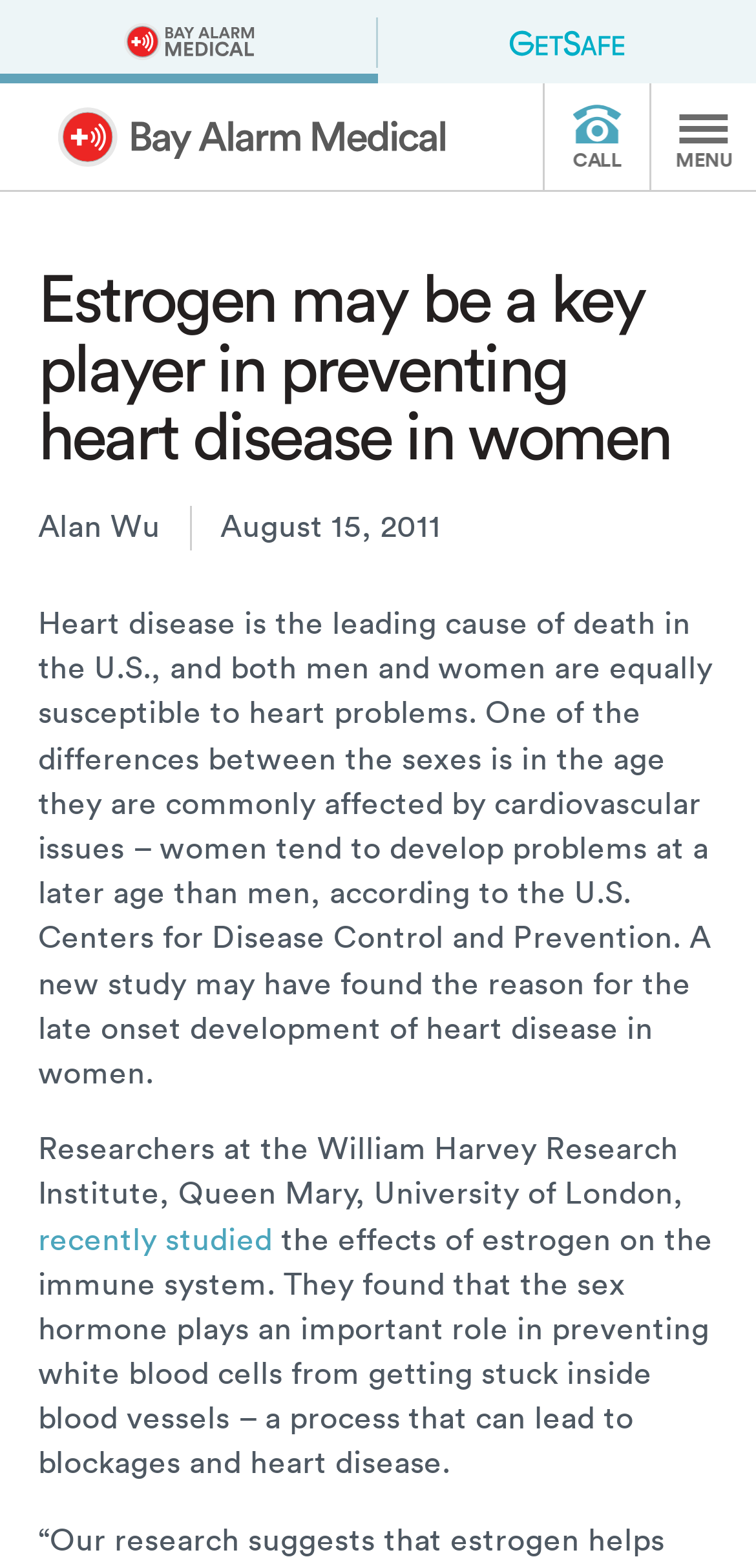Based on the image, give a detailed response to the question: What is the leading cause of death in the U.S.?

According to the webpage, heart disease is the leading cause of death in the U.S., as stated in the article 'Heart disease is the leading cause of death in the U.S., and both men and women are equally susceptible to heart problems.'